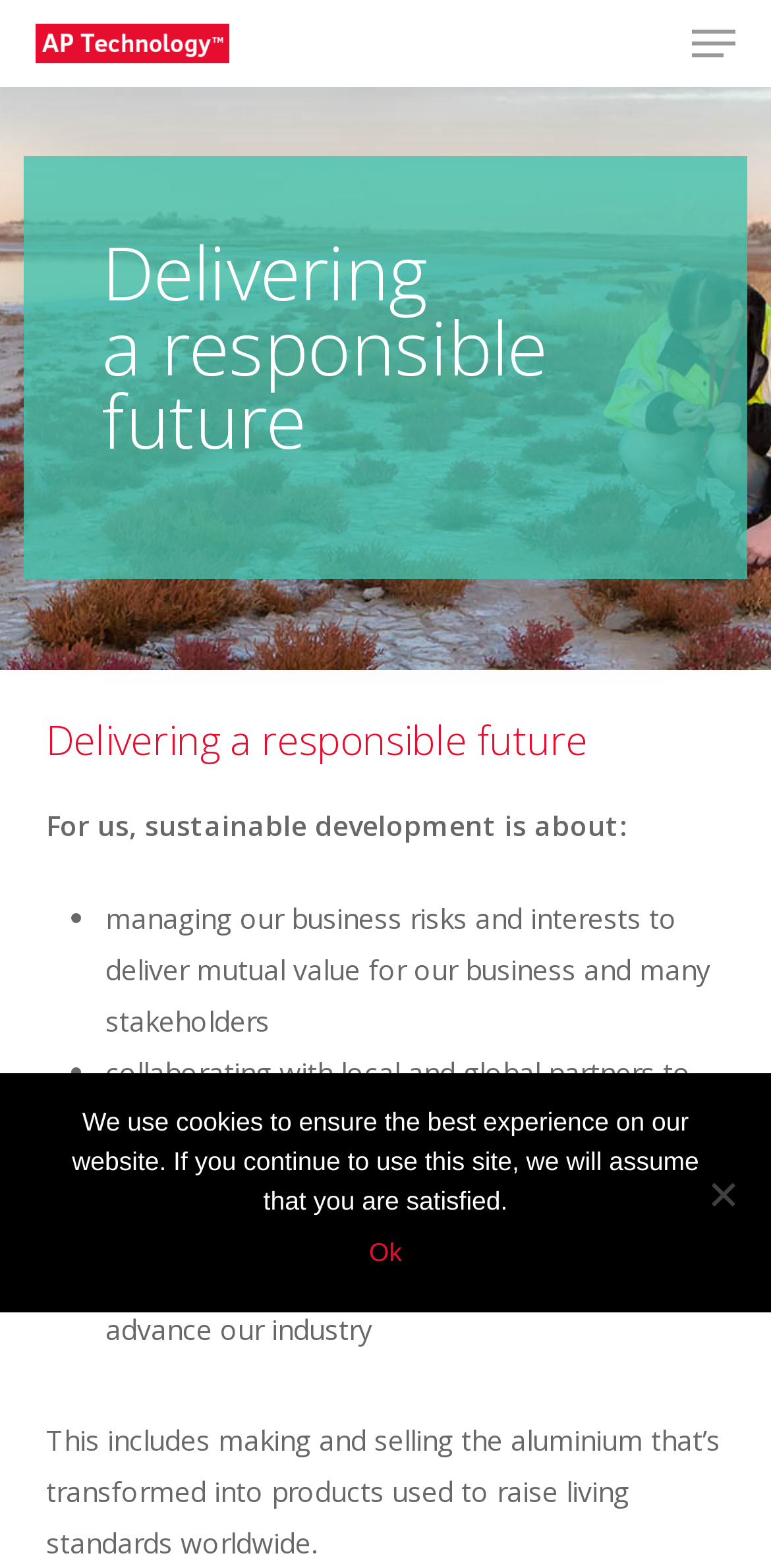Please reply to the following question using a single word or phrase: 
What is the product mentioned in the webpage that raises living standards worldwide?

Aluminium